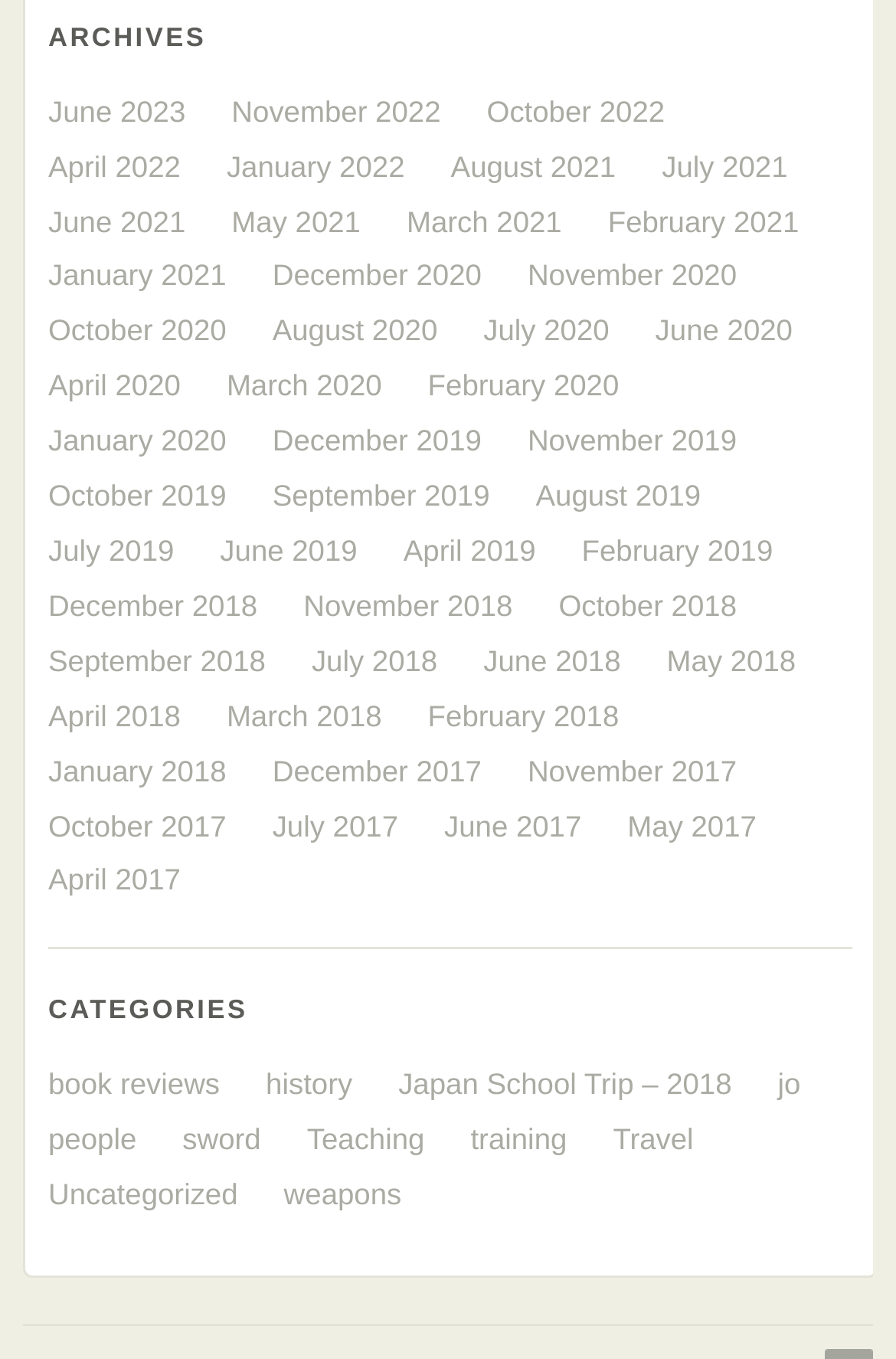Please mark the clickable region by giving the bounding box coordinates needed to complete this instruction: "view archives".

[0.054, 0.016, 0.951, 0.067]